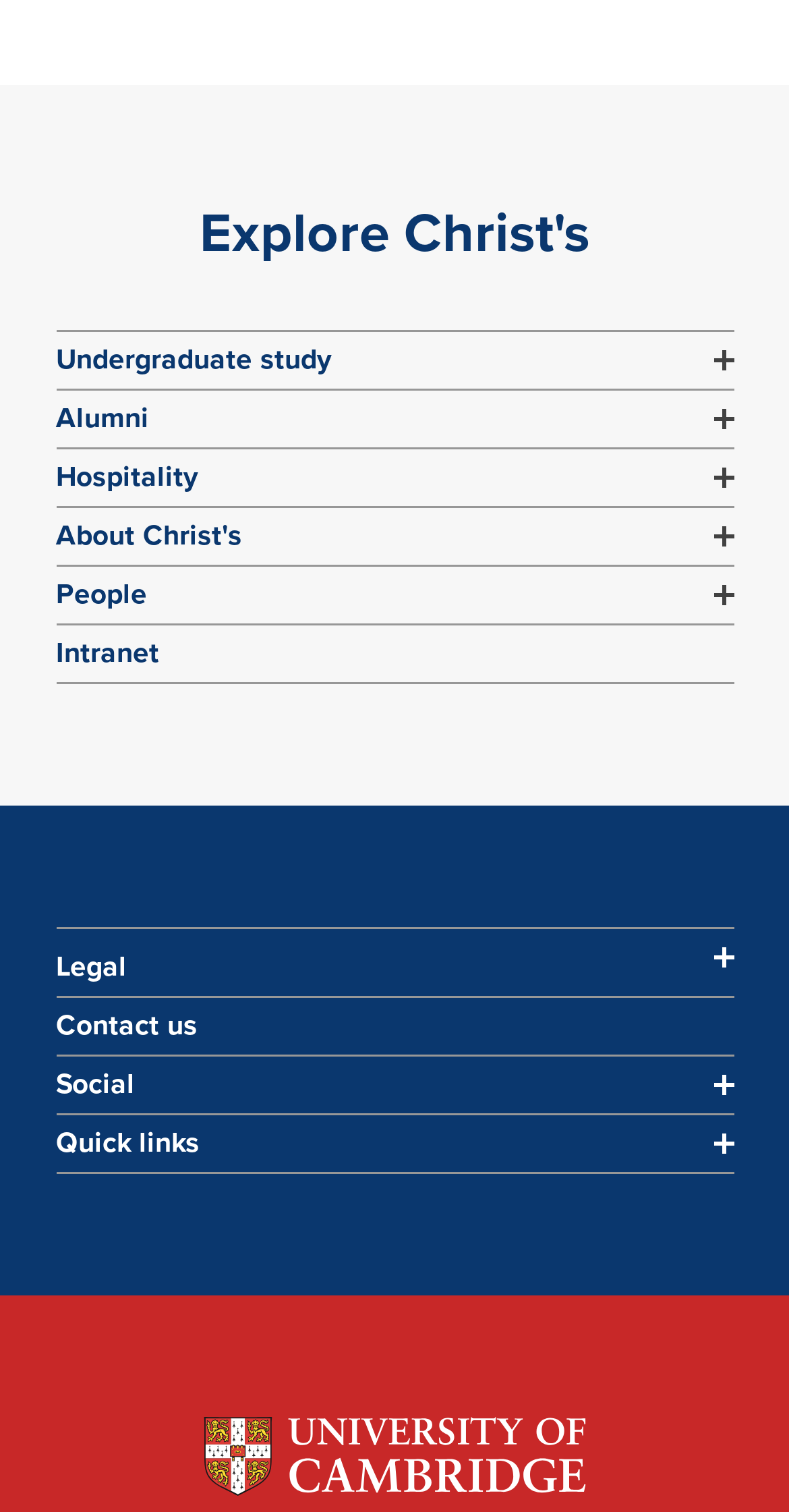How many social media links are there?
Please provide a detailed and thorough answer to the question.

There are four social media links, including Facebook, Twitter, Instagram, and Linkedin, which are located at the bottom of the webpage.